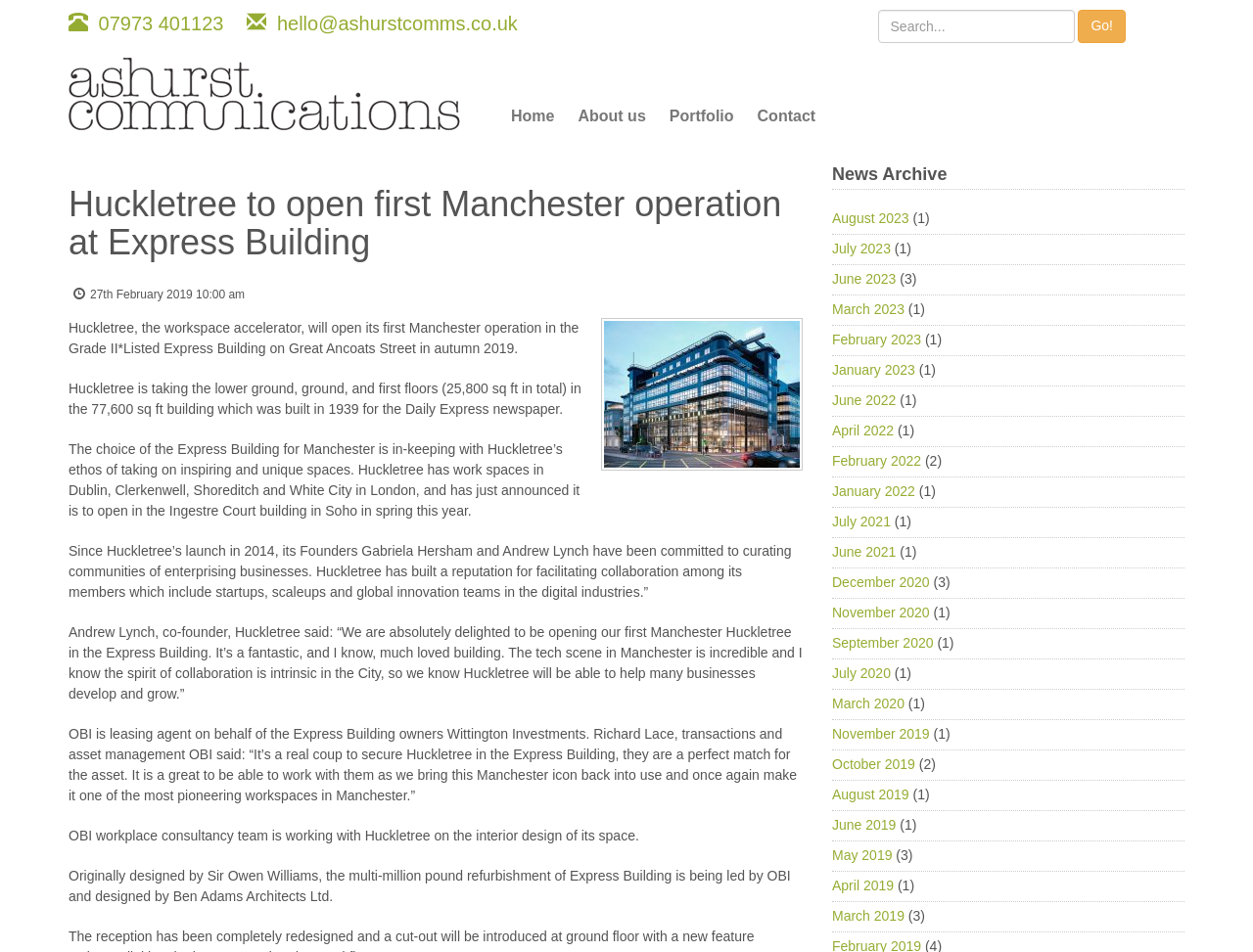Find the bounding box coordinates of the element to click in order to complete this instruction: "View news archive". The bounding box coordinates must be four float numbers between 0 and 1, denoted as [left, top, right, bottom].

[0.664, 0.173, 0.945, 0.2]